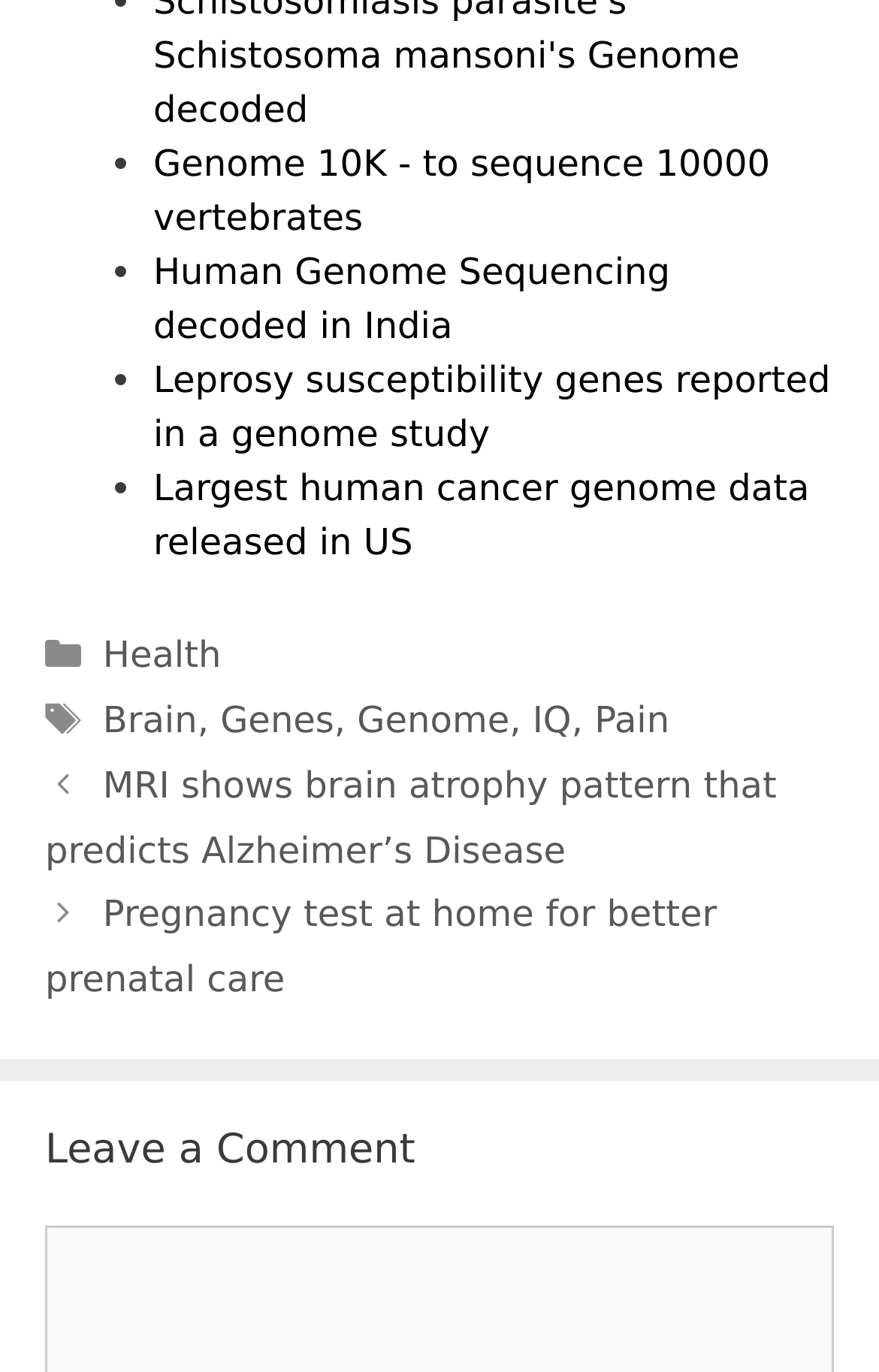Please pinpoint the bounding box coordinates for the region I should click to adhere to this instruction: "Leave a comment".

[0.051, 0.821, 0.949, 0.86]